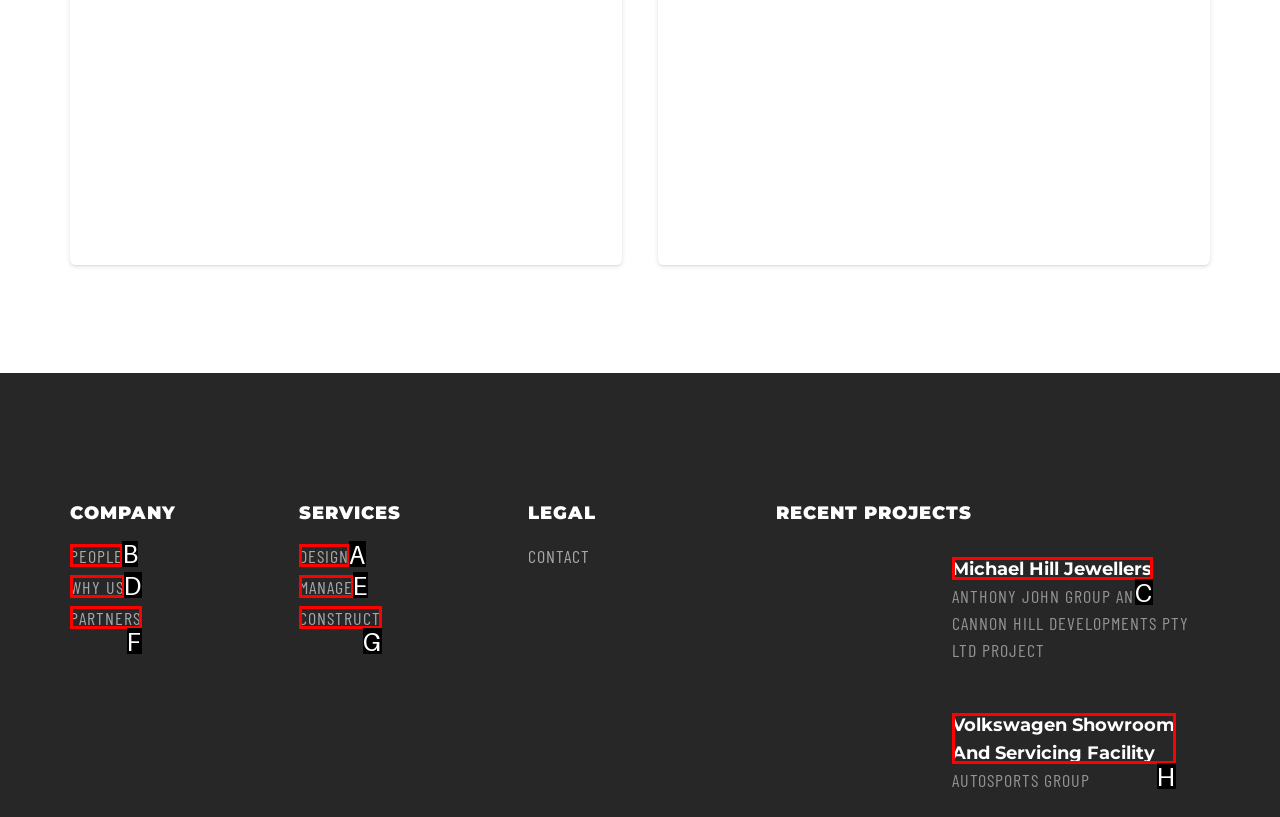Determine which HTML element should be clicked for this task: View PEOPLE page
Provide the option's letter from the available choices.

B